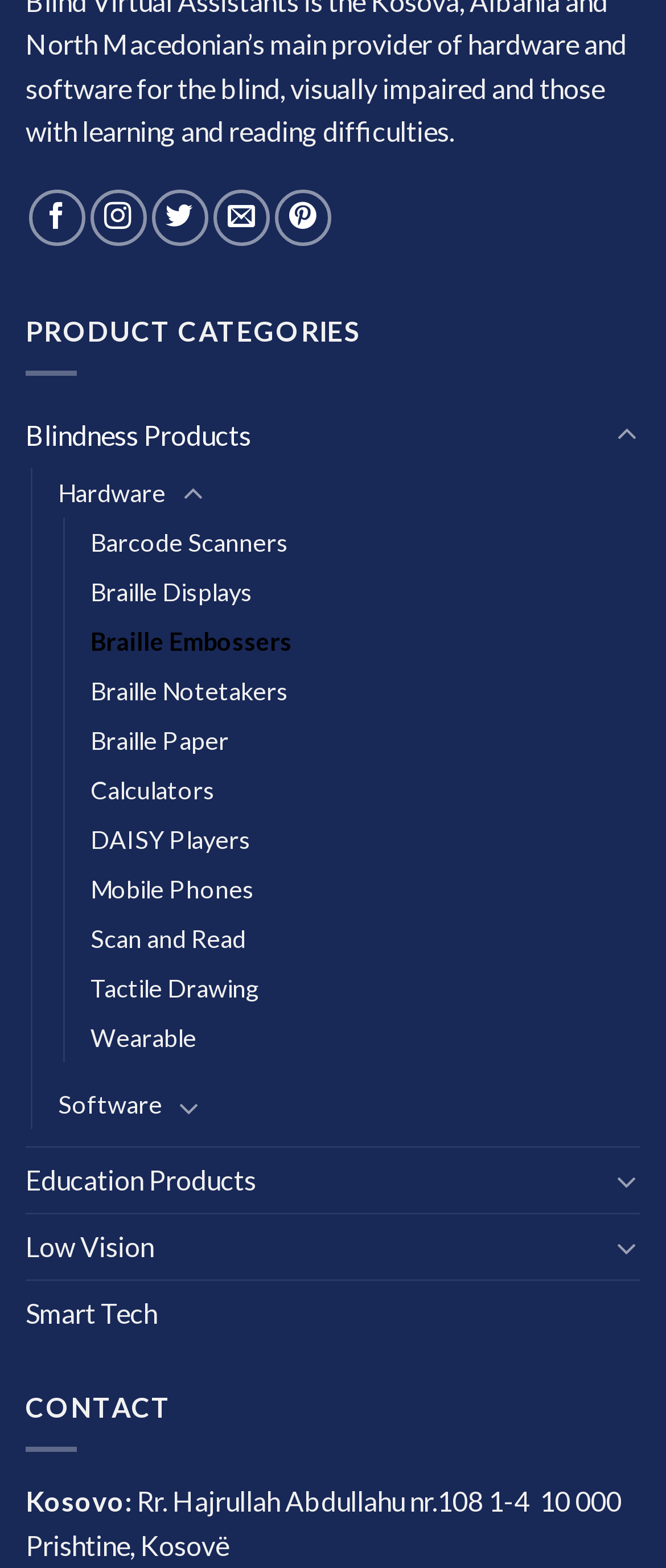Please find the bounding box coordinates of the element's region to be clicked to carry out this instruction: "Explore Blindness Products".

[0.038, 0.257, 0.909, 0.298]